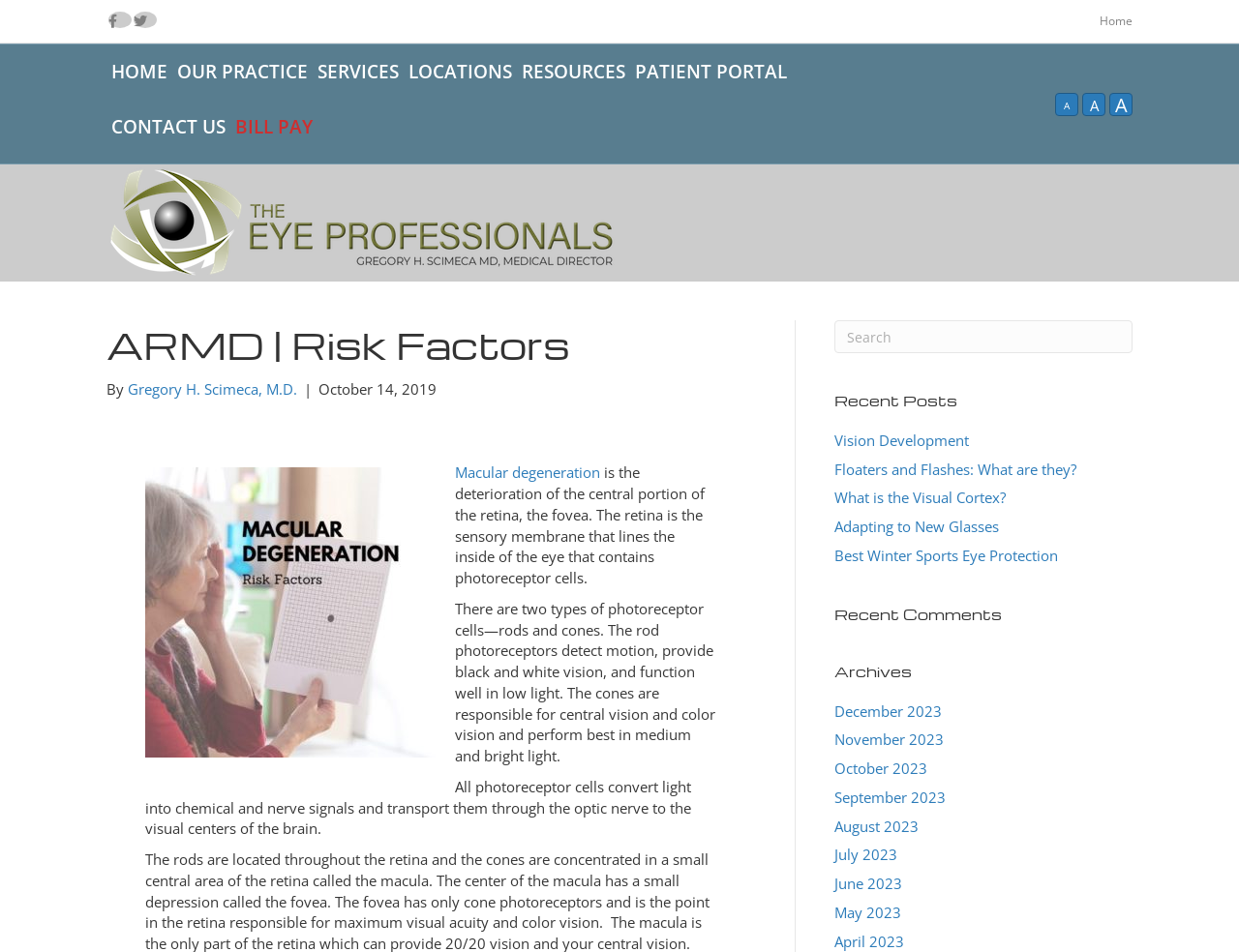How many months are listed in the archives?
Please ensure your answer is as detailed and informative as possible.

I counted the number of months listed in the 'Archives' section, which are December 2023, November 2023, October 2023, September 2023, August 2023, July 2023, and June 2023.